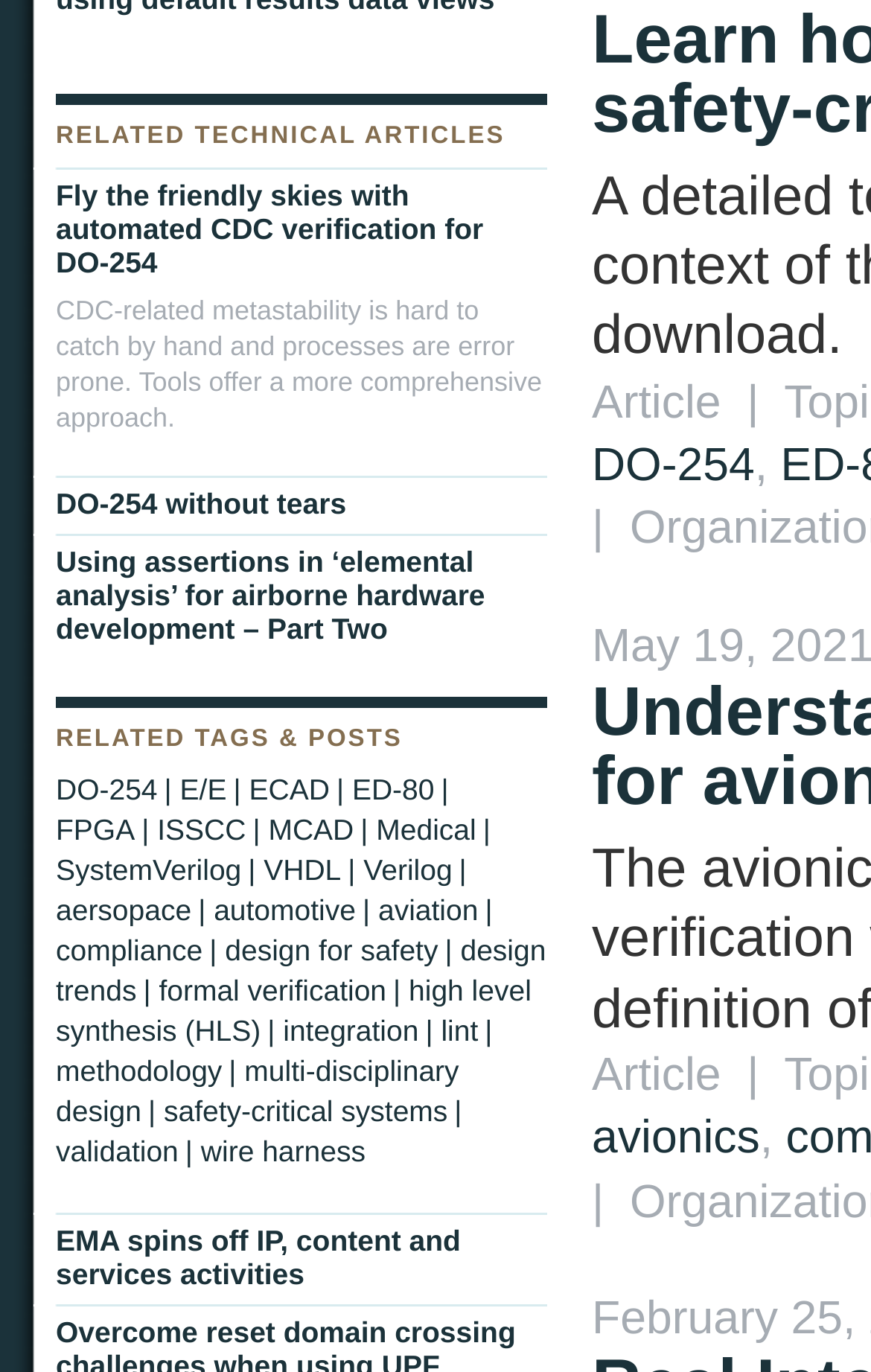Can you determine the bounding box coordinates of the area that needs to be clicked to fulfill the following instruction: "Click on the link 'DO-254'"?

[0.679, 0.321, 0.867, 0.358]